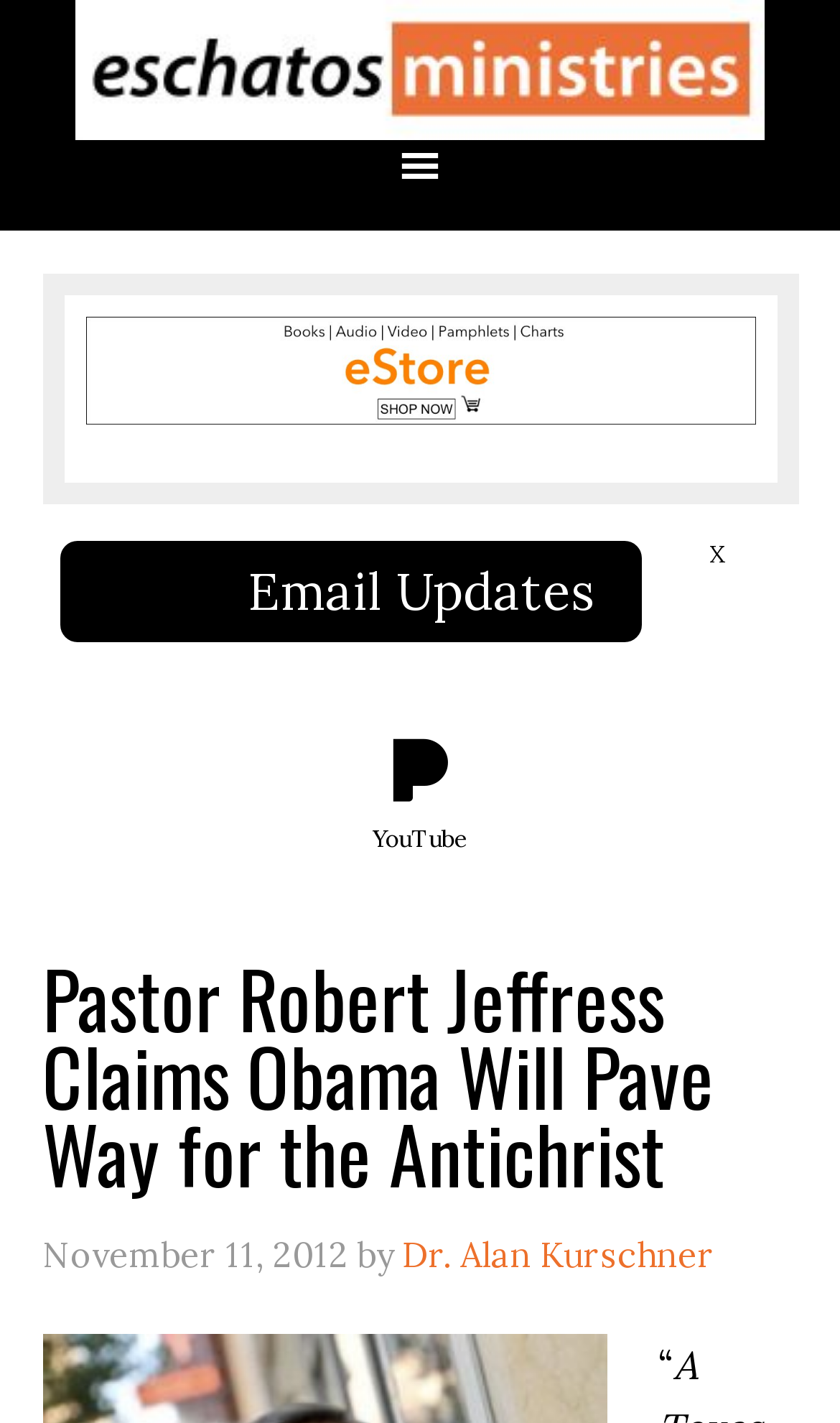Who is the author of the article?
Refer to the image and offer an in-depth and detailed answer to the question.

I found the author's name by looking at the text next to the 'by' keyword below the main heading. The text 'Dr. Alan Kurschner' is displayed, which indicates the author of the article.